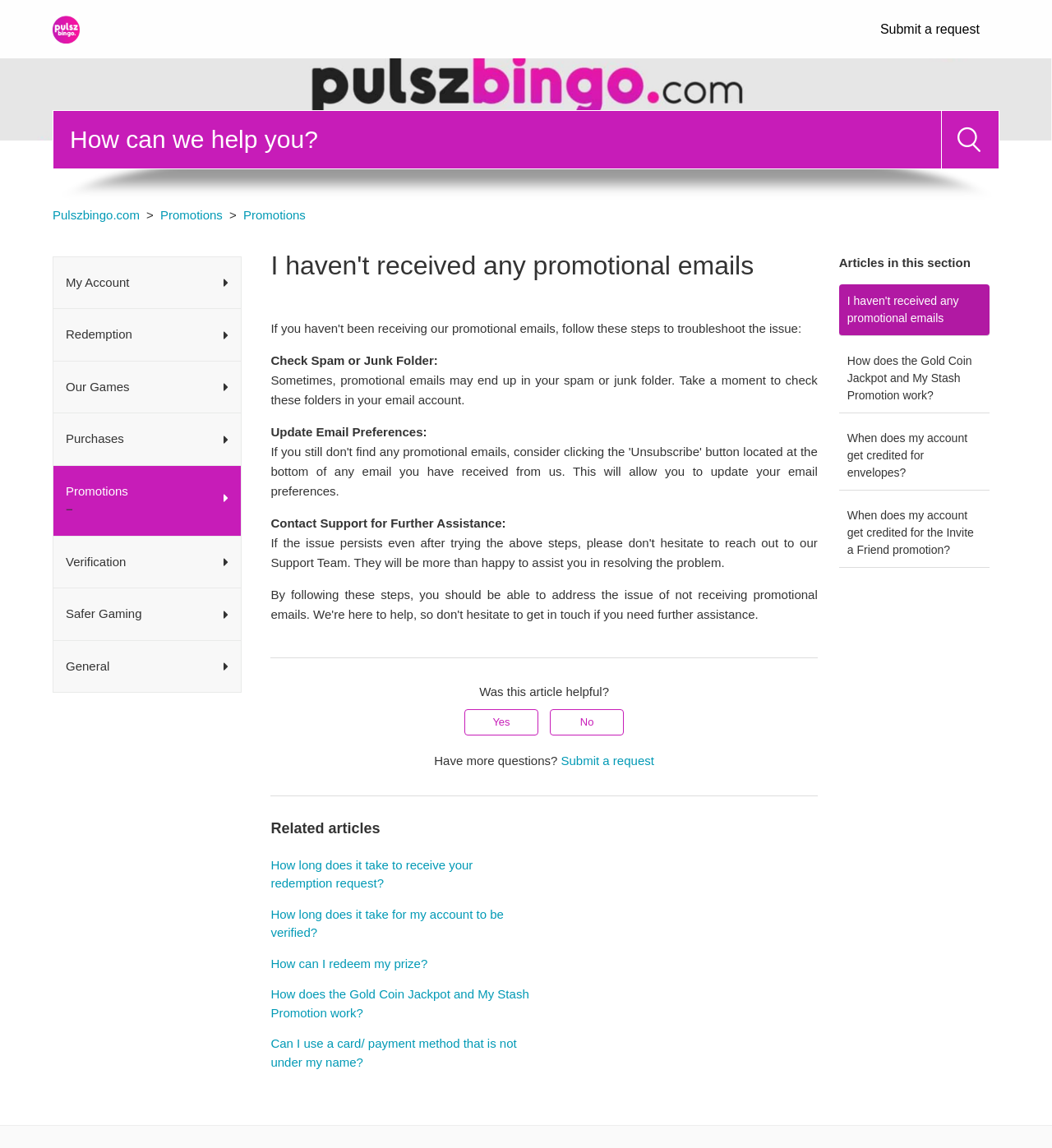Using floating point numbers between 0 and 1, provide the bounding box coordinates in the format (top-left x, top-left y, bottom-right x, bottom-right y). Locate the UI element described here: Our Games

[0.062, 0.329, 0.198, 0.345]